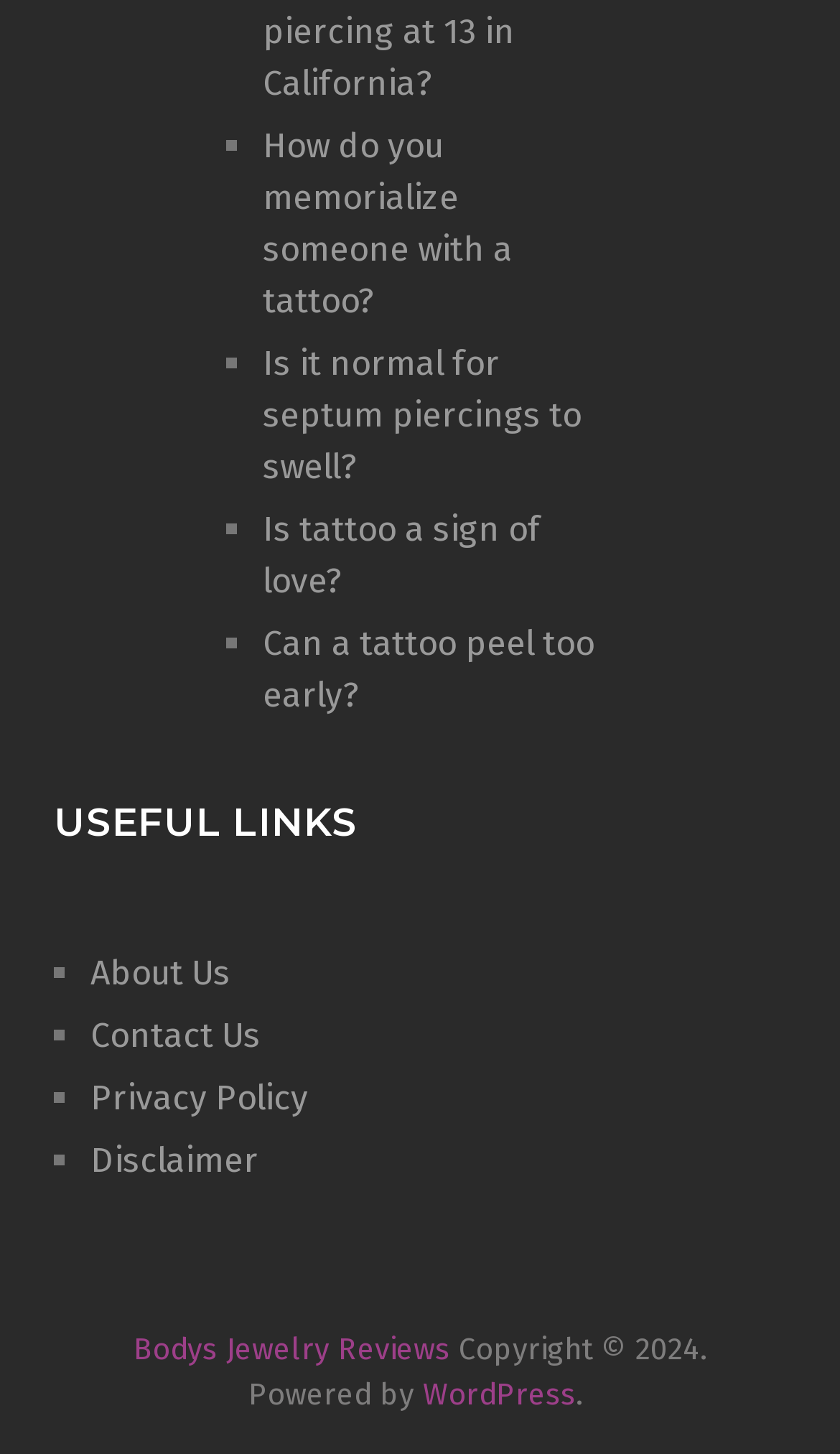Determine the bounding box coordinates of the element that should be clicked to execute the following command: "Go to 'WordPress'".

[0.504, 0.947, 0.686, 0.972]